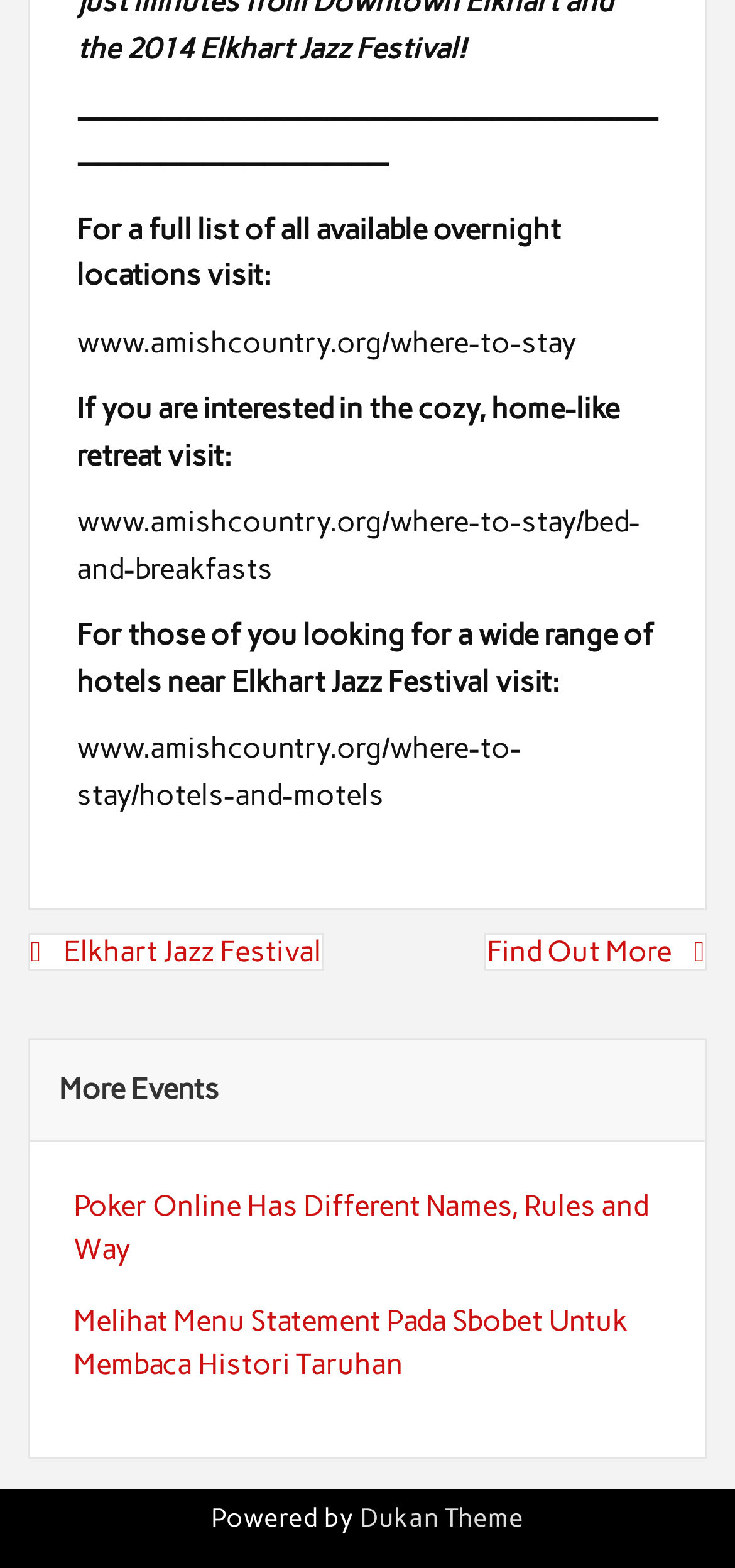Identify the bounding box for the UI element specified in this description: "Elkhart Jazz Festival". The coordinates must be four float numbers between 0 and 1, formatted as [left, top, right, bottom].

[0.039, 0.595, 0.44, 0.619]